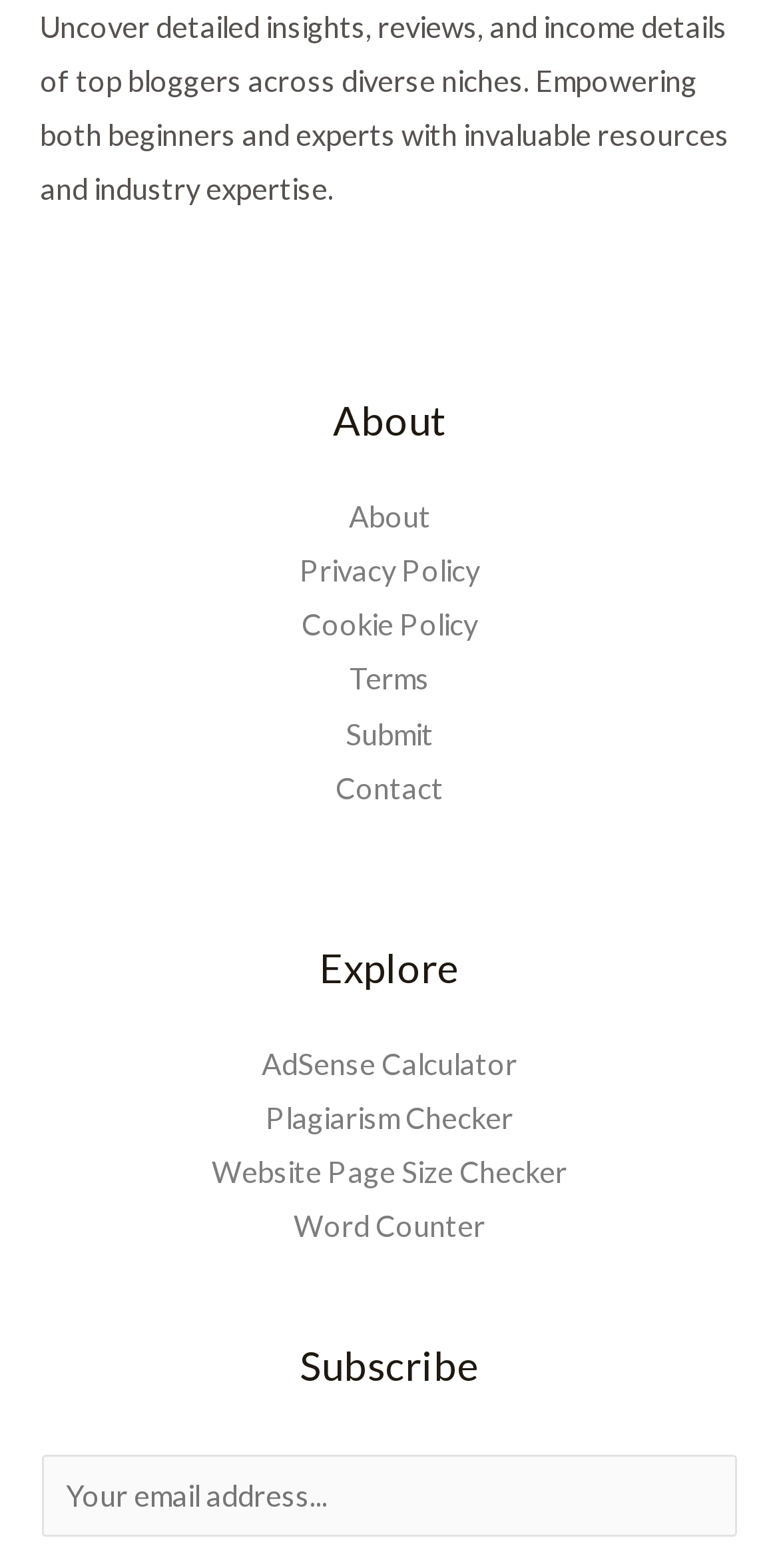Could you indicate the bounding box coordinates of the region to click in order to complete this instruction: "Submit a request".

[0.444, 0.457, 0.556, 0.479]